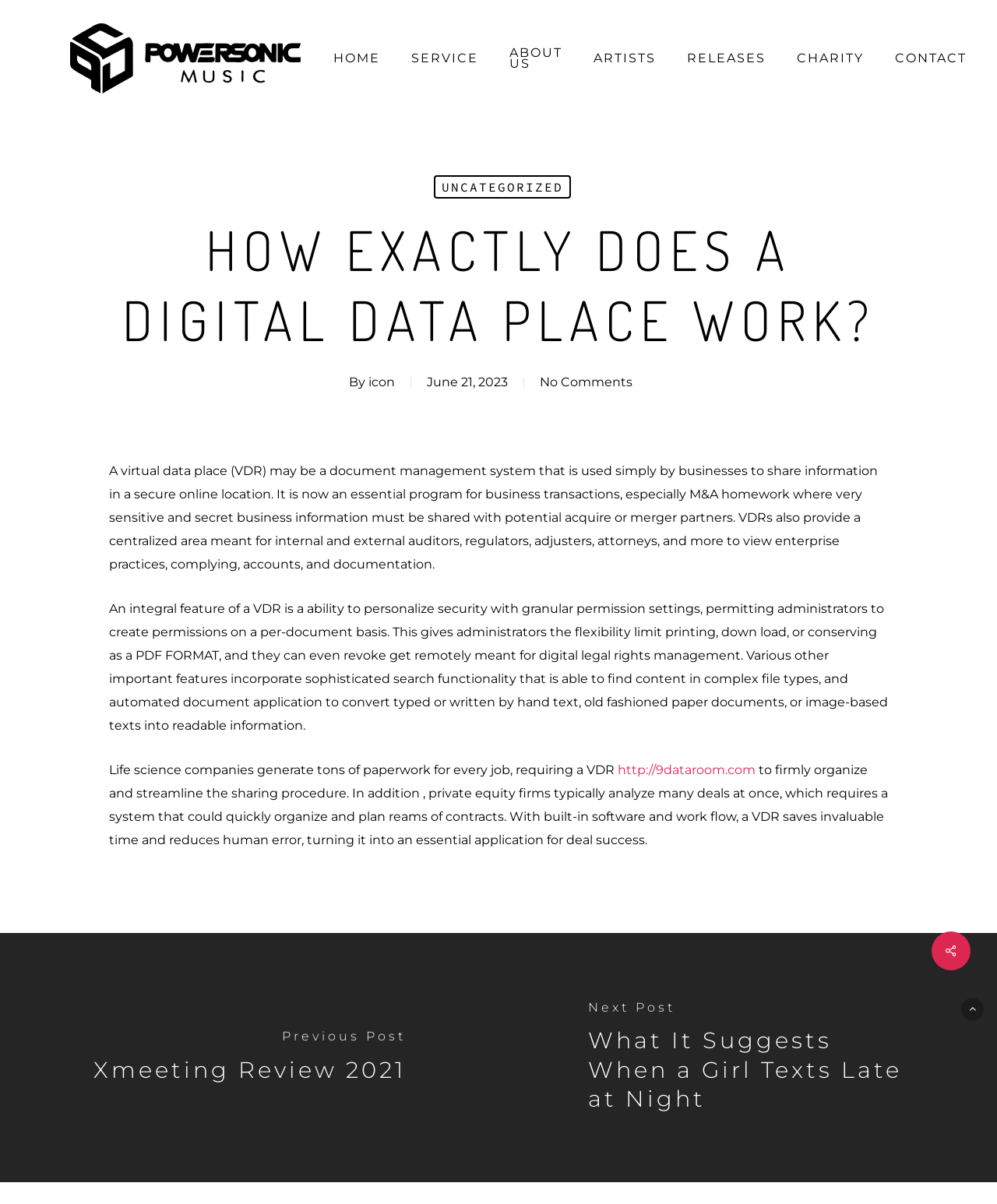Please identify the coordinates of the bounding box for the clickable region that will accomplish this instruction: "Click on HOME".

[0.334, 0.044, 0.381, 0.053]